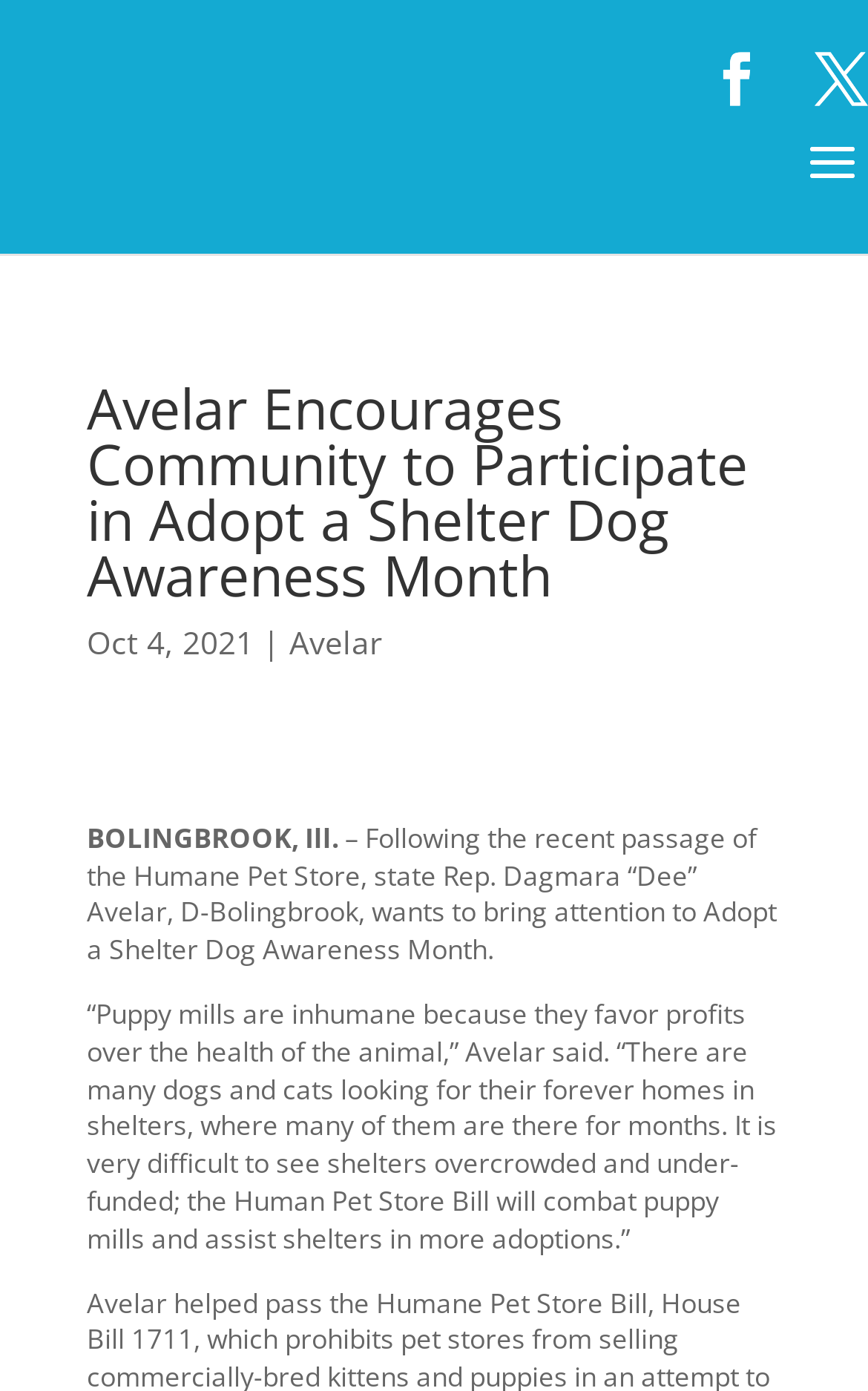Extract the main title from the webpage and generate its text.

Avelar Encourages Community to Participate in Adopt a Shelter Dog Awareness Month